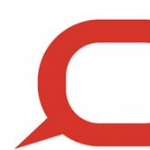Use one word or a short phrase to answer the question provided: 
What color is the logo?

Red